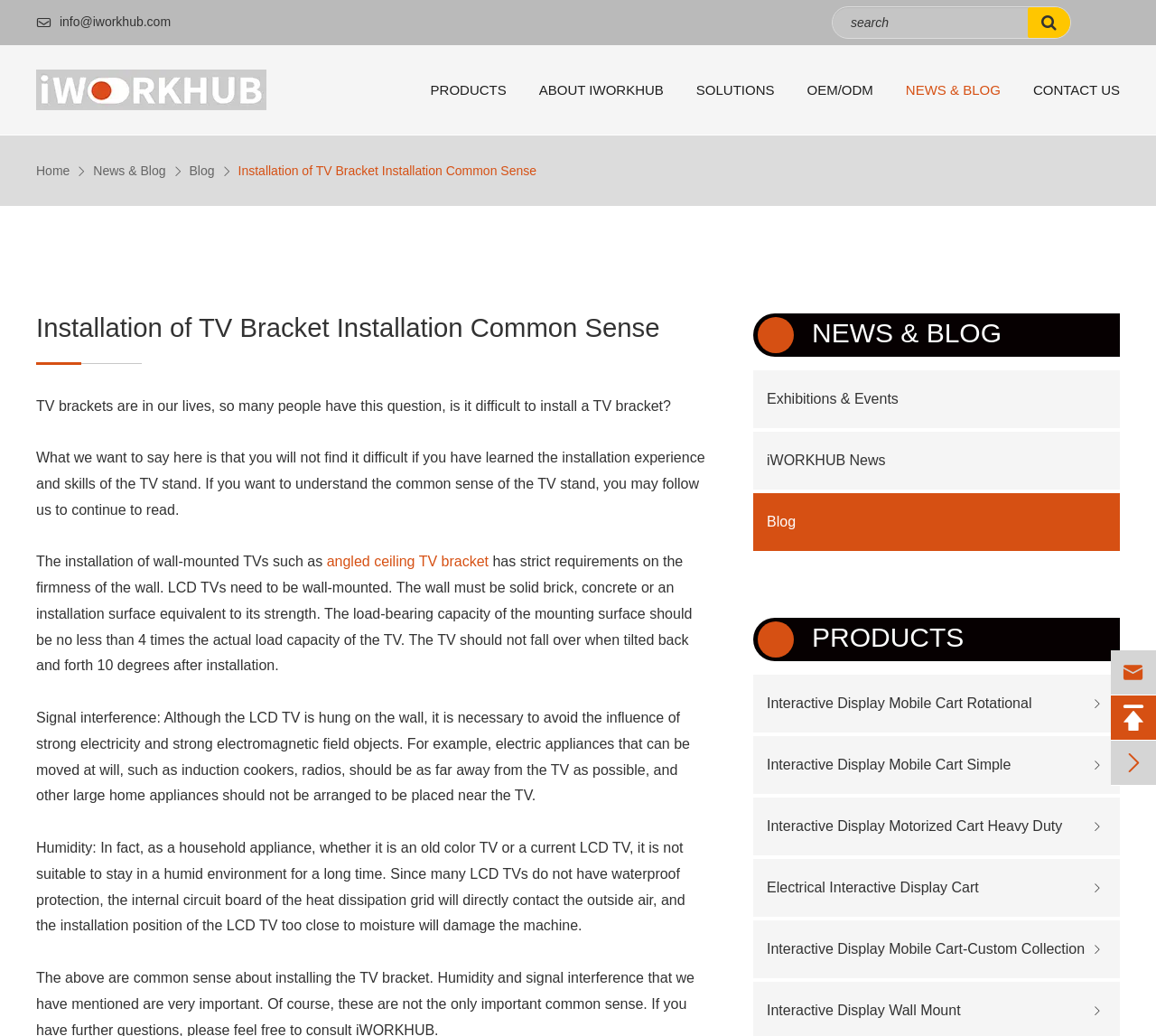Elaborate on the webpage's design and content in a detailed caption.

This webpage is about the installation of TV brackets and provides common sense tips for the installation process. At the top left corner, there is a link to the company's email address and a search bar. Next to the search bar, there is a button. On the top right corner, there are several links to different sections of the website, including "PRODUCTS", "ABOUT IWORKHUB", "SOLUTIONS", "OEM/ODM", "NEWS & BLOG", and "CONTACT US".

Below the top navigation bar, there is a section with links to "Home", "News & Blog", "Blog", and the current page "Installation of TV Bracket Installation Common Sense". The main content of the page starts with a heading that matches the page title, followed by a brief introduction to the topic.

The introduction is followed by several paragraphs of text that provide tips and considerations for installing a TV bracket, including the importance of a solid wall, avoiding signal interference, and keeping the TV away from humid environments. There are also links to related topics, such as "angled ceiling TV bracket".

On the right side of the page, there are links to "NEWS & BLOG", "Exhibitions & Events", "iWORKHUB News", and "Blog". Below these links, there are links to different product categories, including "Interactive Display Mobile Cart Rotational", "Interactive Display Mobile Cart Simple", and "Interactive Display Wall Mount".

At the bottom right corner of the page, there are social media links and a copyright symbol.